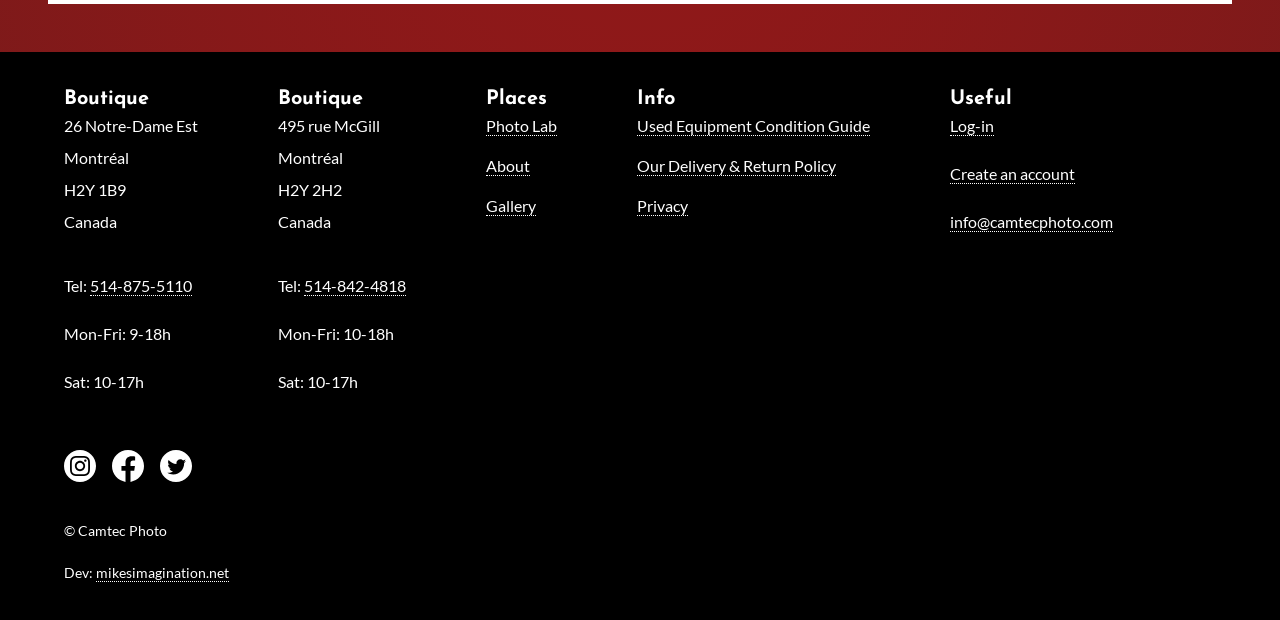Locate the bounding box coordinates of the clickable element to fulfill the following instruction: "Go to the 'About' page". Provide the coordinates as four float numbers between 0 and 1 in the format [left, top, right, bottom].

[0.38, 0.251, 0.414, 0.283]